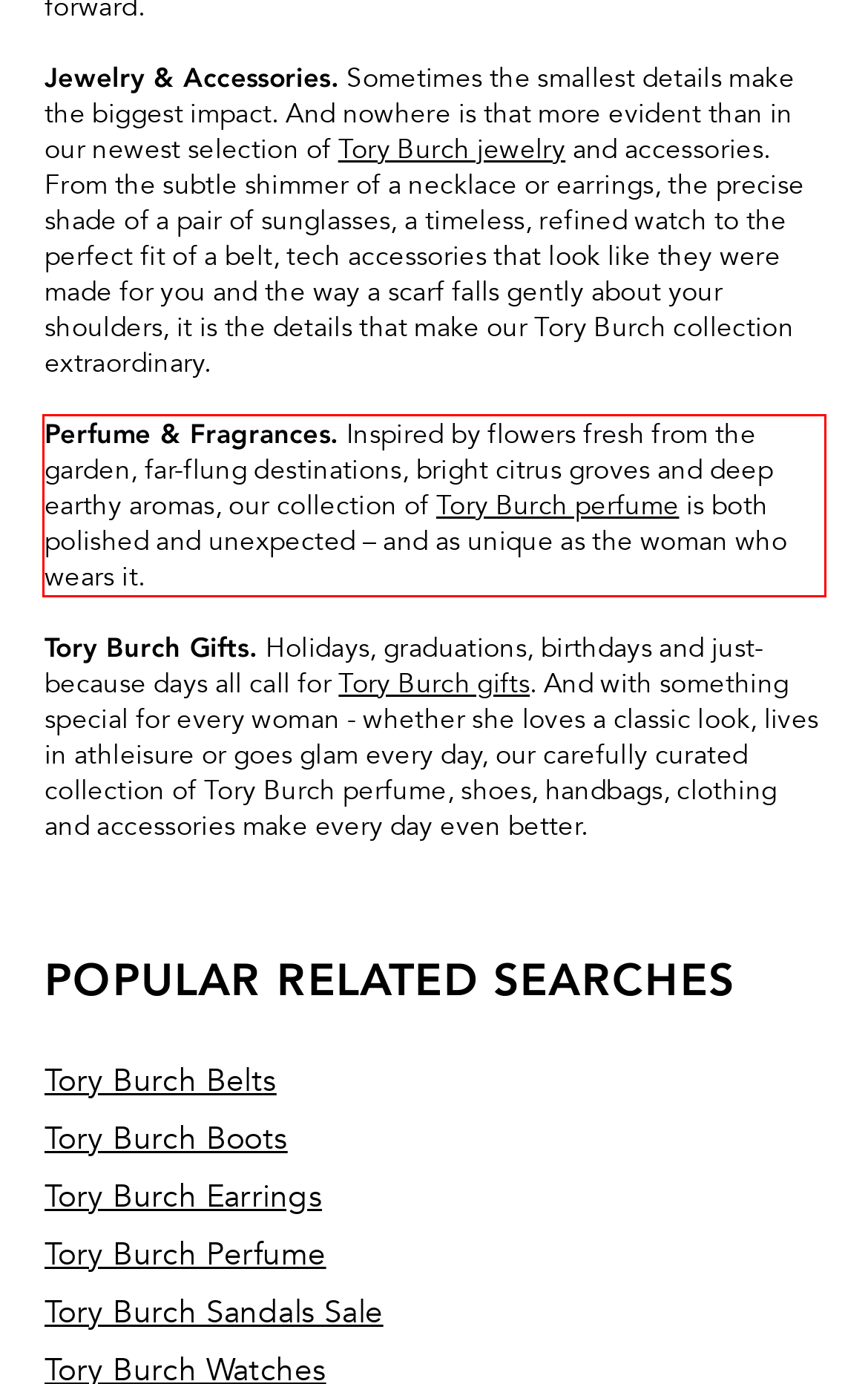Given a webpage screenshot with a red bounding box, perform OCR to read and deliver the text enclosed by the red bounding box.

Perfume & Fragrances. Inspired by flowers fresh from the garden, far-flung destinations, bright citrus groves and deep earthy aromas, our collection of Tory Burch perfume is both polished and unexpected – and as unique as the woman who wears it.